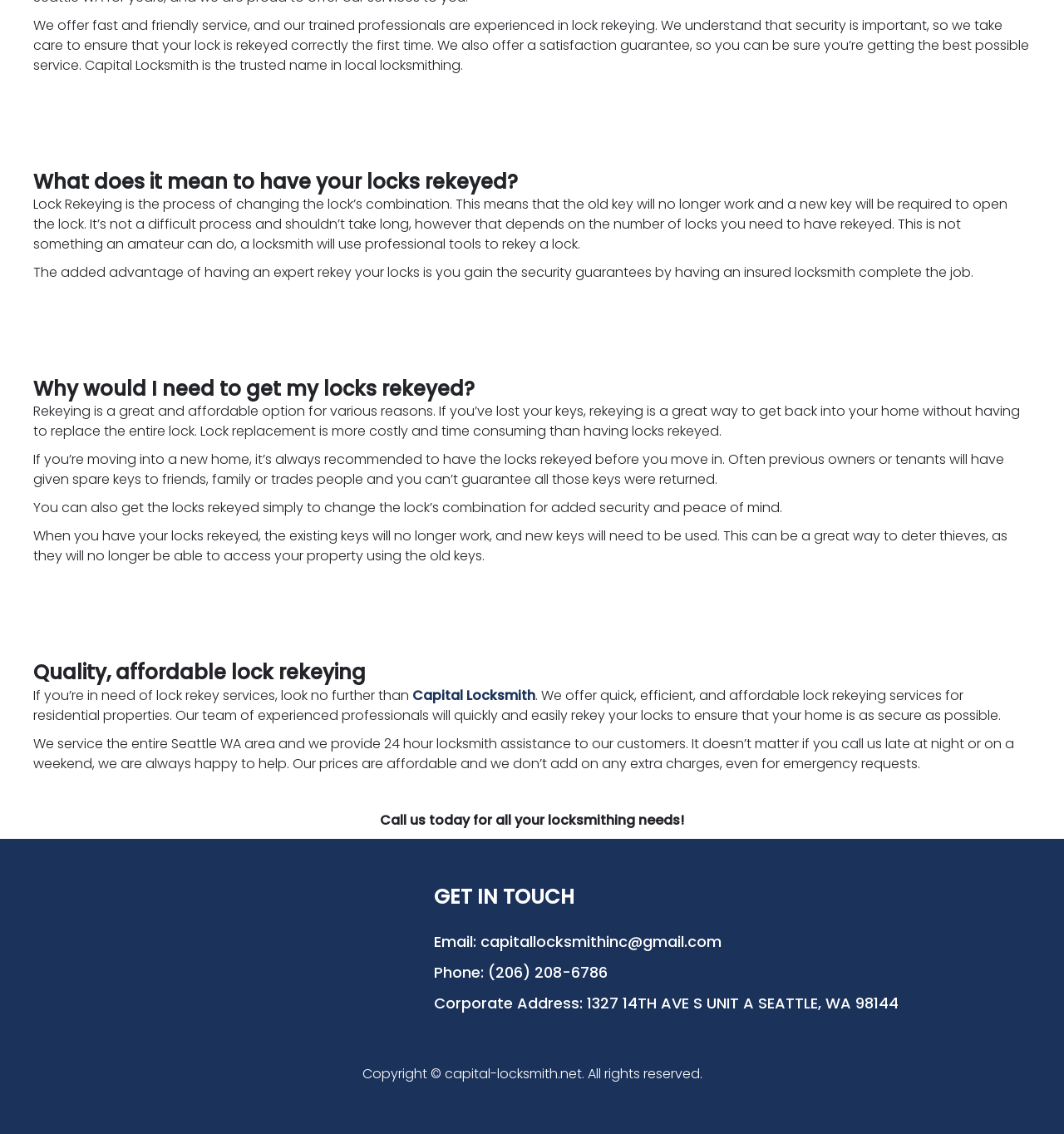Answer the question below in one word or phrase:
What is the benefit of rekeying locks for security?

Deter thieves